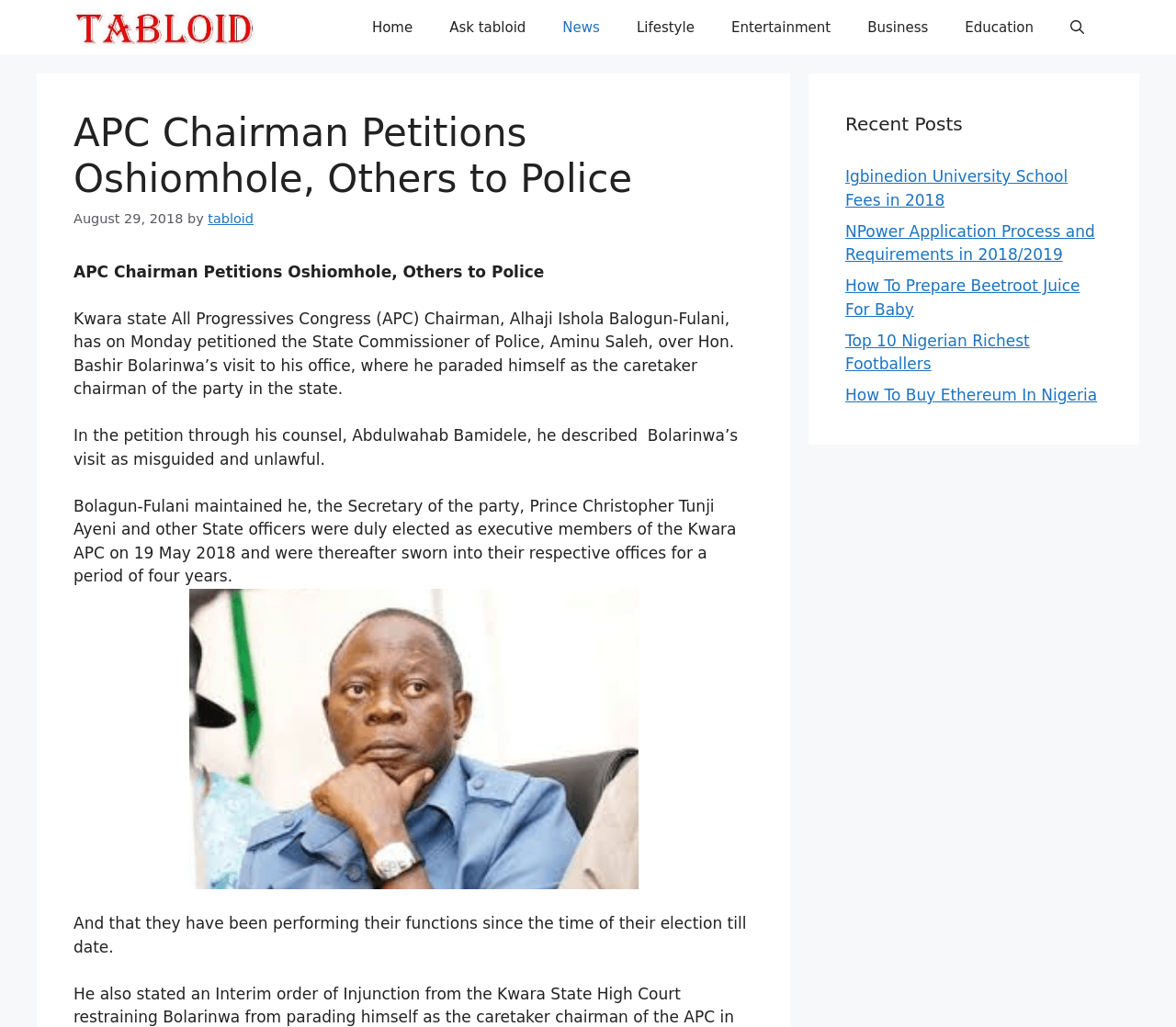Please pinpoint the bounding box coordinates for the region I should click to adhere to this instruction: "Read the 'APC Chairman Petitions Oshiomhole, Others to Police' article".

[0.062, 0.107, 0.641, 0.197]